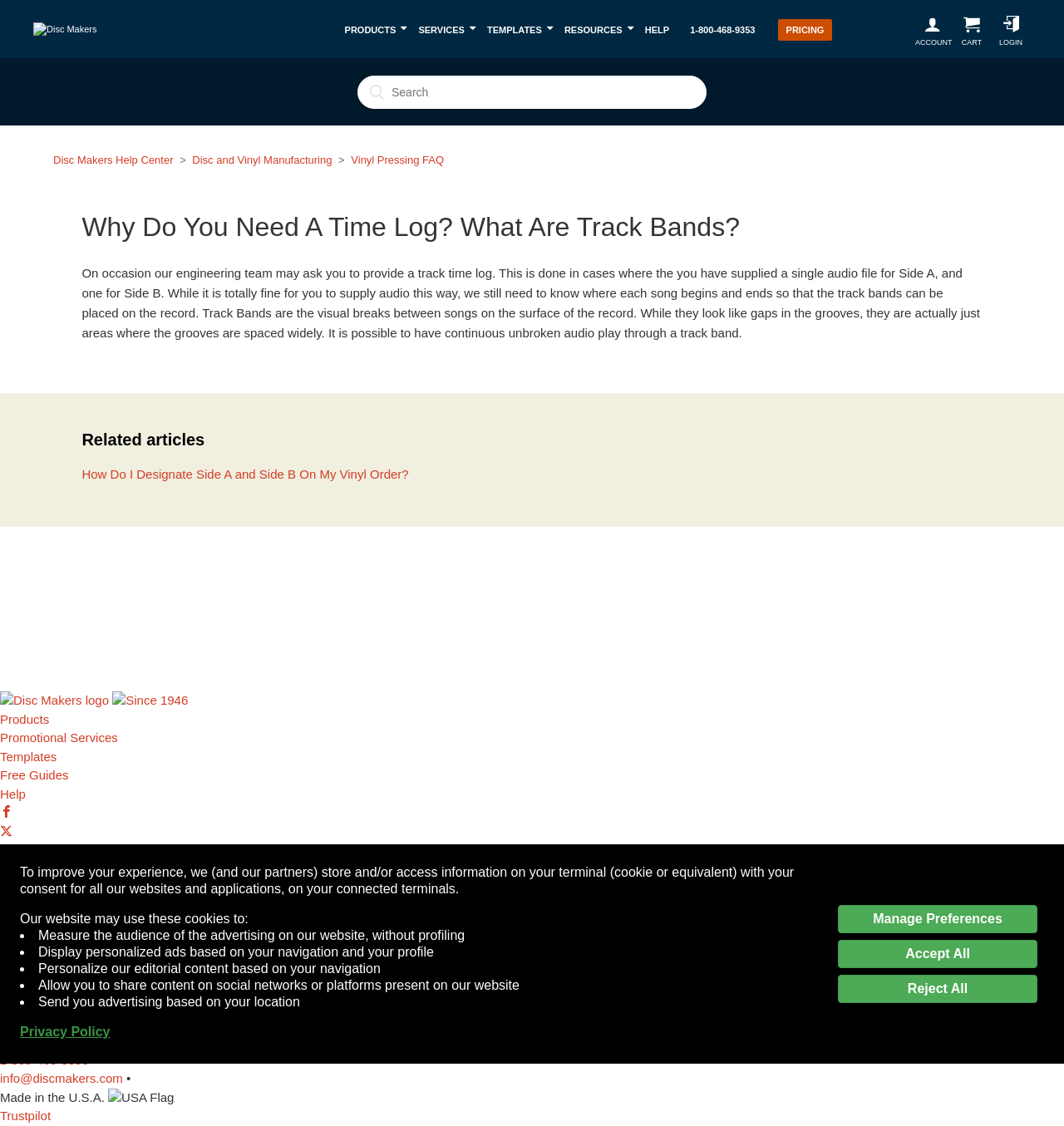Use a single word or phrase to answer this question: 
What is the purpose of providing a track time log?

To know where each song begins and ends